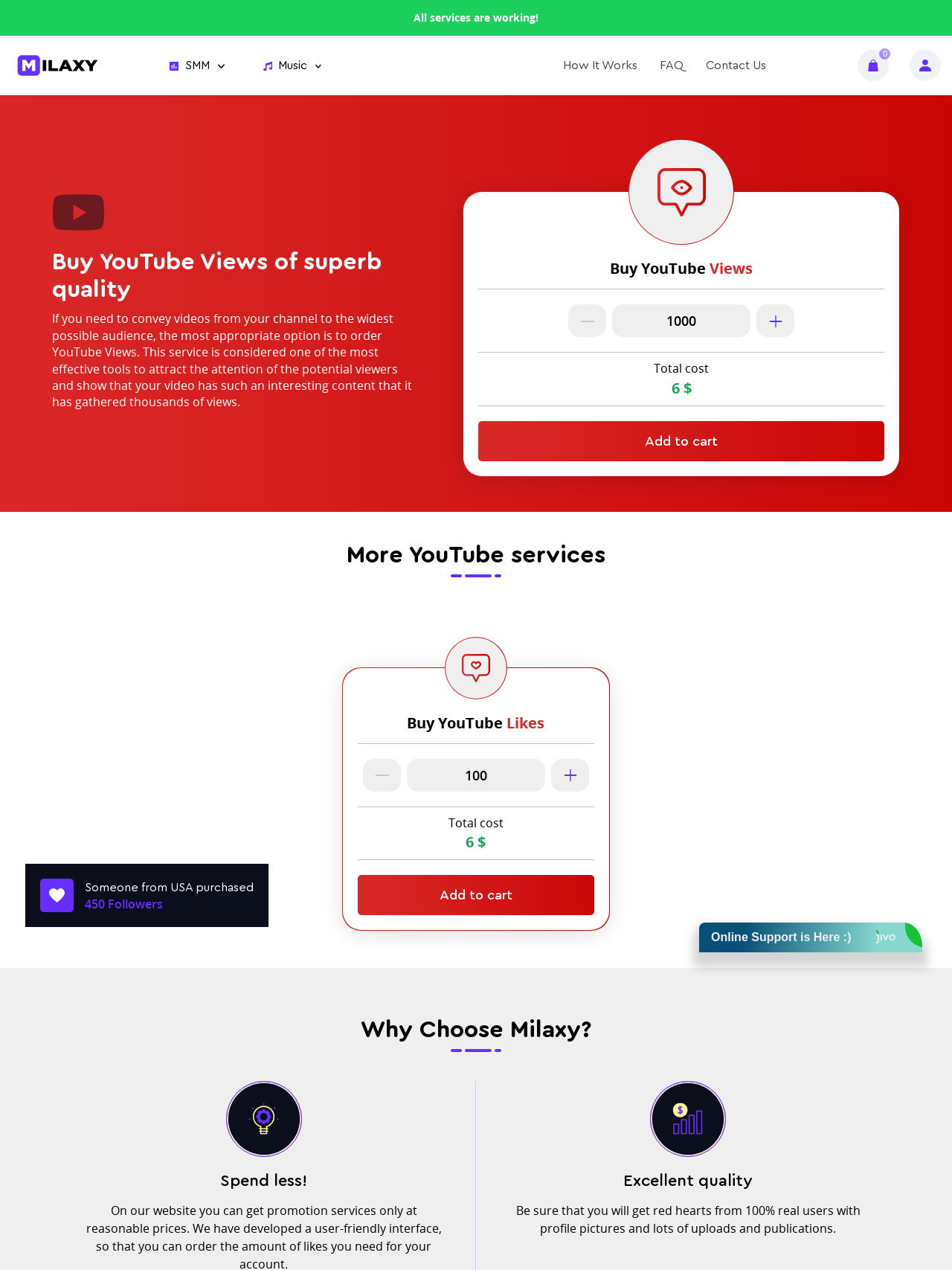Kindly determine the bounding box coordinates of the area that needs to be clicked to fulfill this instruction: "Read the 'Beyond Thankful' article".

None